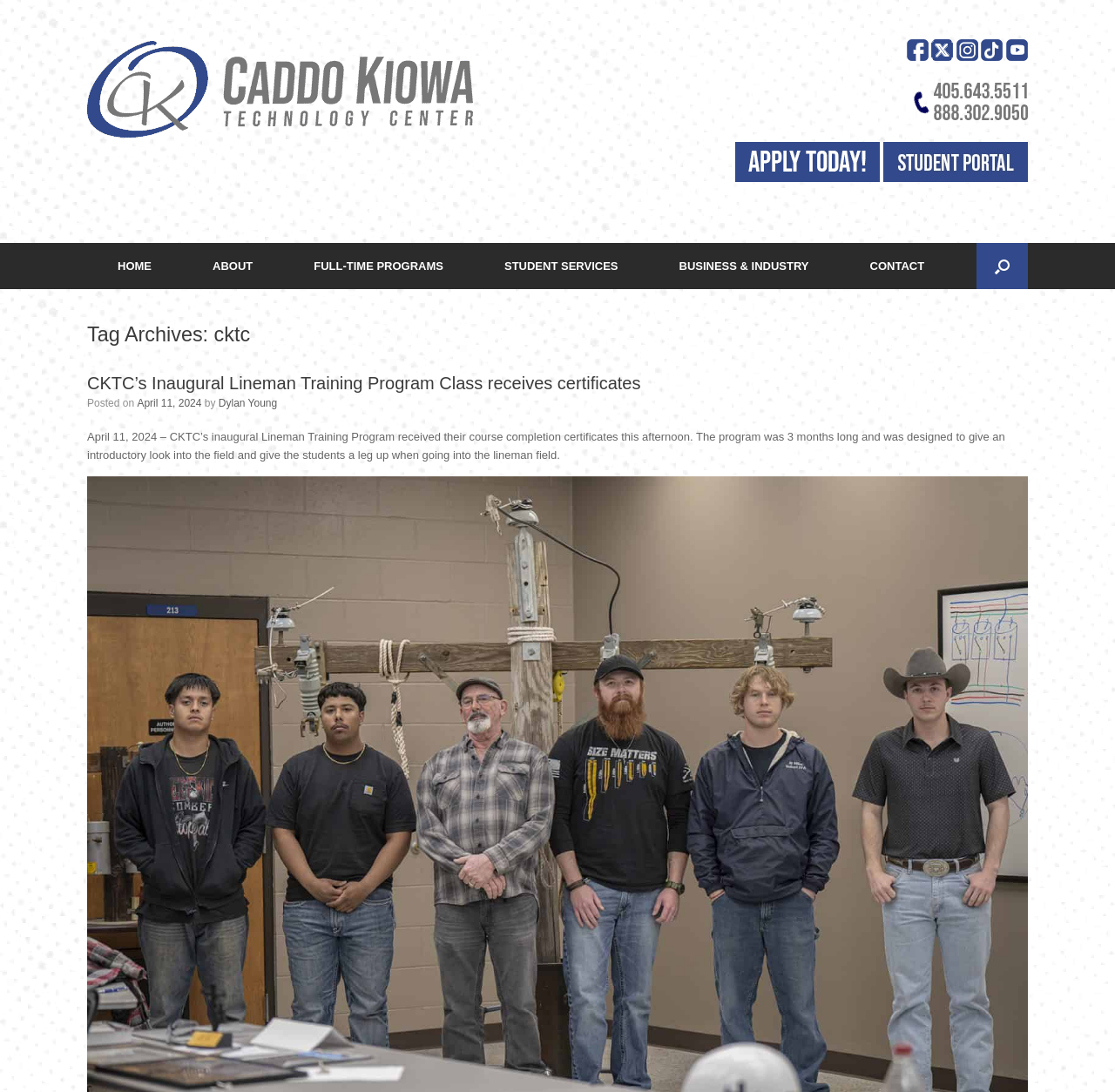Locate the UI element described as follows: "FULL-TIME PROGRAMS". Return the bounding box coordinates as four float numbers between 0 and 1 in the order [left, top, right, bottom].

[0.254, 0.222, 0.425, 0.265]